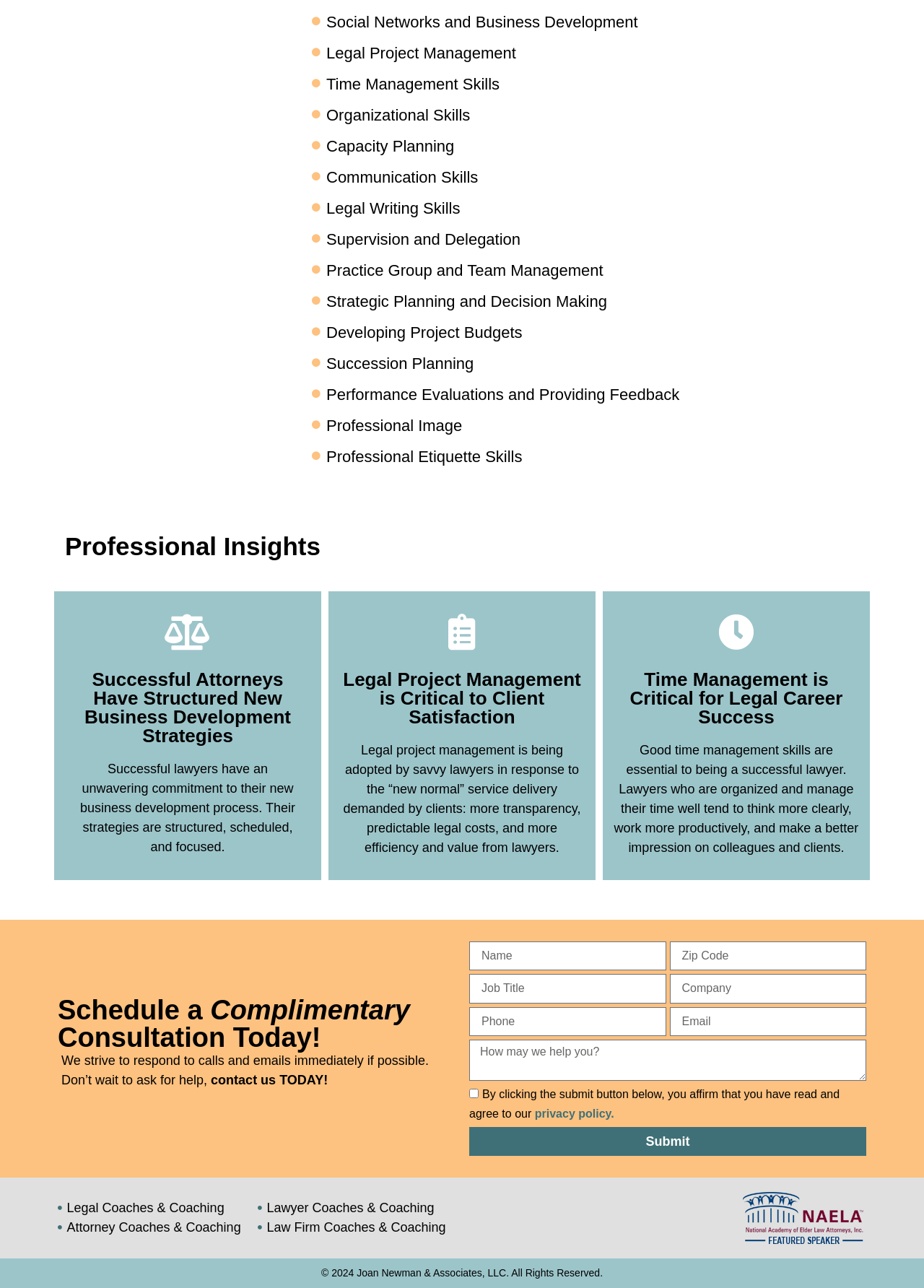What is the purpose of the textboxes on the webpage?
Answer the question with a single word or phrase by looking at the picture.

To schedule a consultation